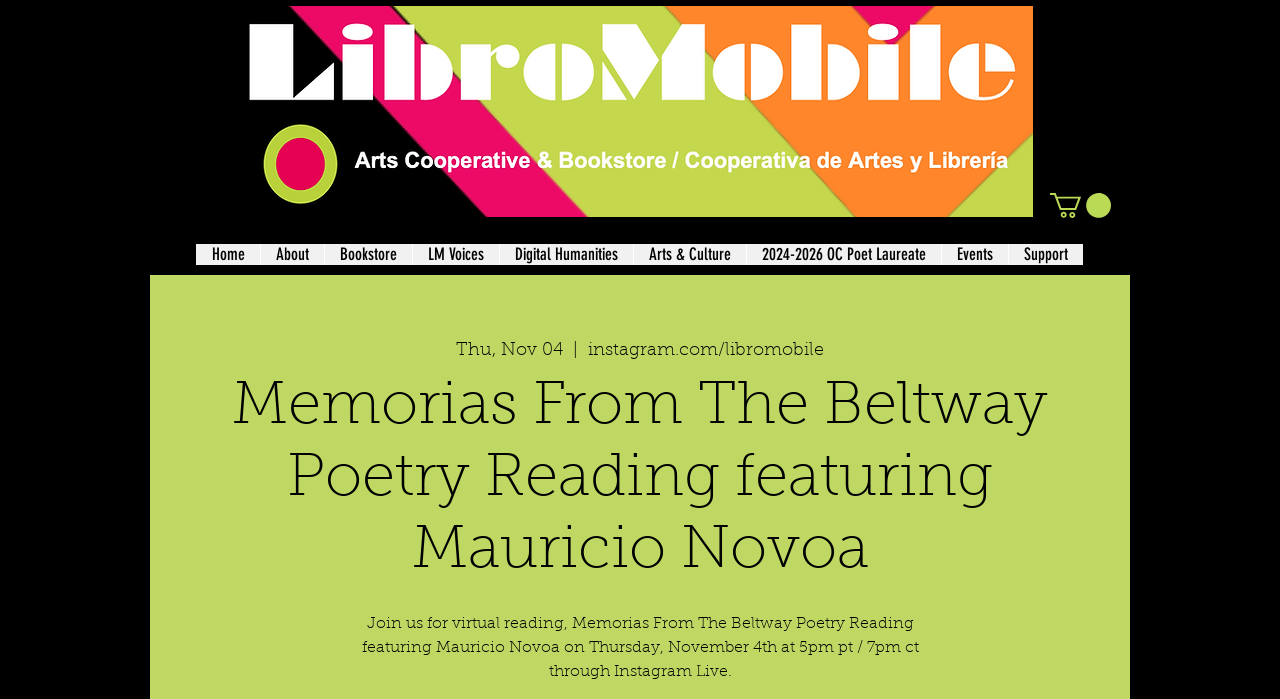Determine the bounding box coordinates of the clickable area required to perform the following instruction: "Click the Support link". The coordinates should be represented as four float numbers between 0 and 1: [left, top, right, bottom].

[0.788, 0.349, 0.846, 0.379]